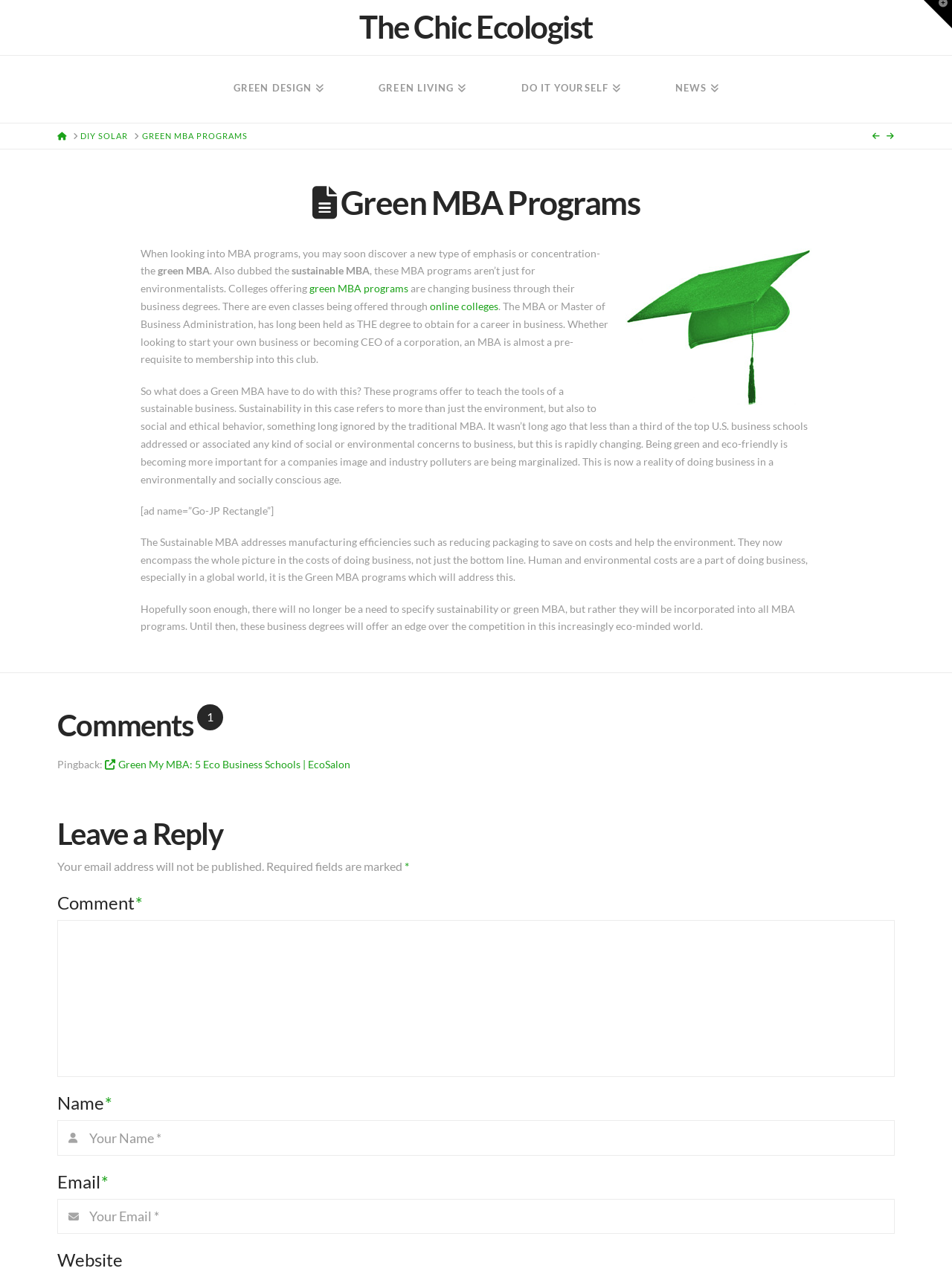Identify the bounding box coordinates for the region to click in order to carry out this instruction: "Click on the 'GREEN DESIGN' link". Provide the coordinates using four float numbers between 0 and 1, formatted as [left, top, right, bottom].

[0.216, 0.044, 0.369, 0.096]